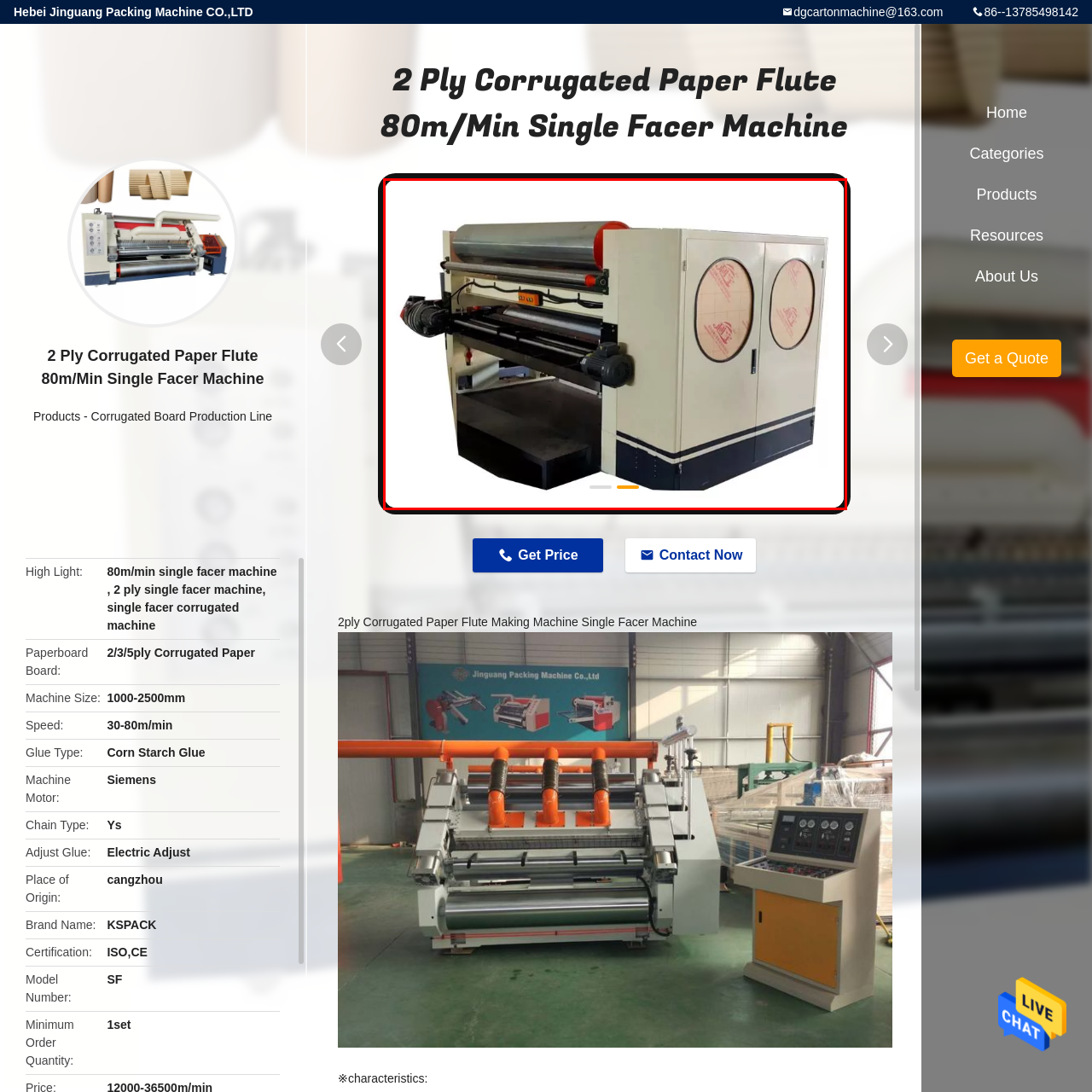What is the color of the striking details on the machine?
Pay attention to the image surrounded by the red bounding box and respond to the question with a detailed answer.

The caption describes the machine as having striking red details that complement the neutral color of the main body, indicating that the color of the striking details is red.